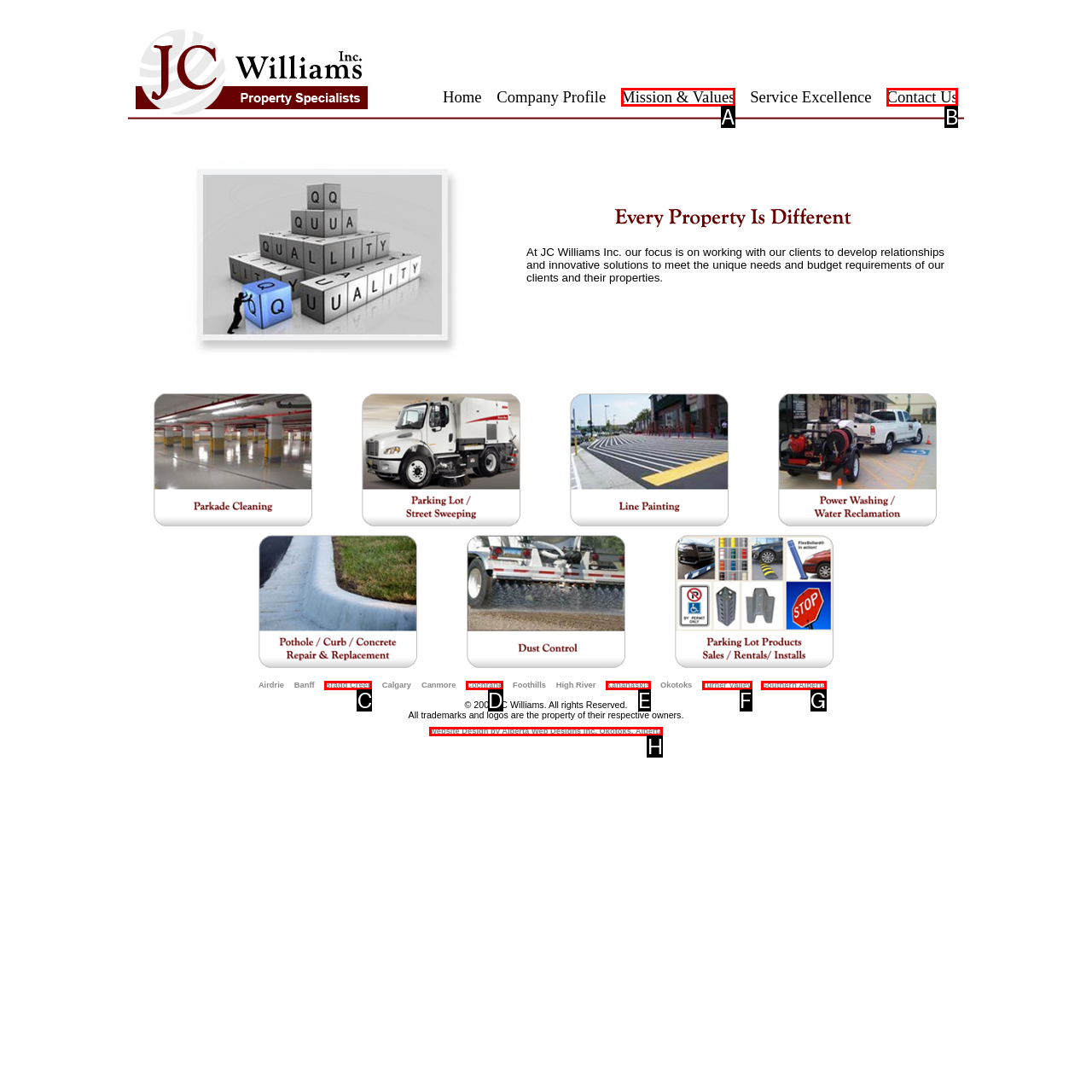Based on the description: Mission & Values
Select the letter of the corresponding UI element from the choices provided.

A